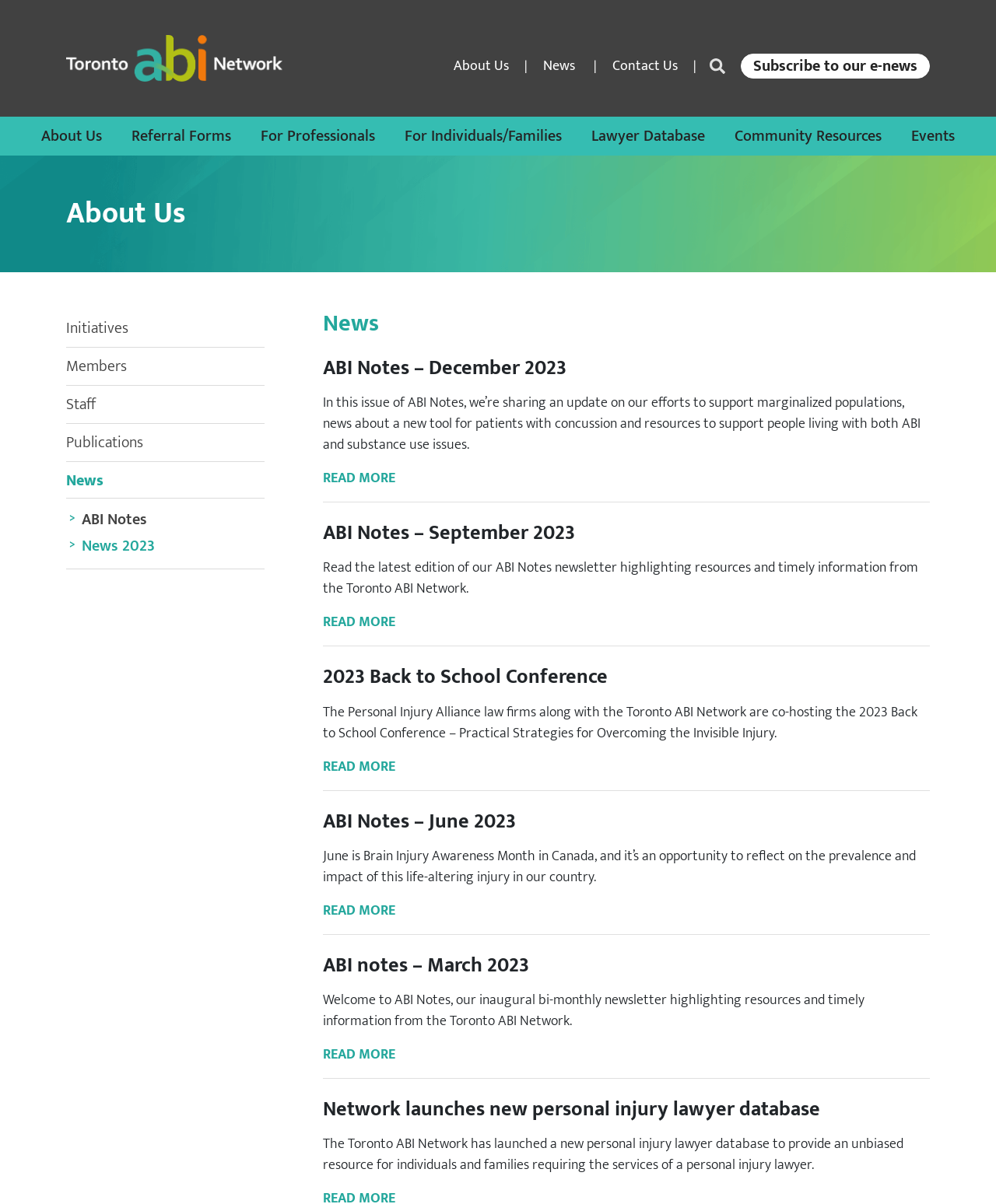Please find the bounding box coordinates of the element that must be clicked to perform the given instruction: "Subscribe to e-news". The coordinates should be four float numbers from 0 to 1, i.e., [left, top, right, bottom].

[0.744, 0.045, 0.934, 0.065]